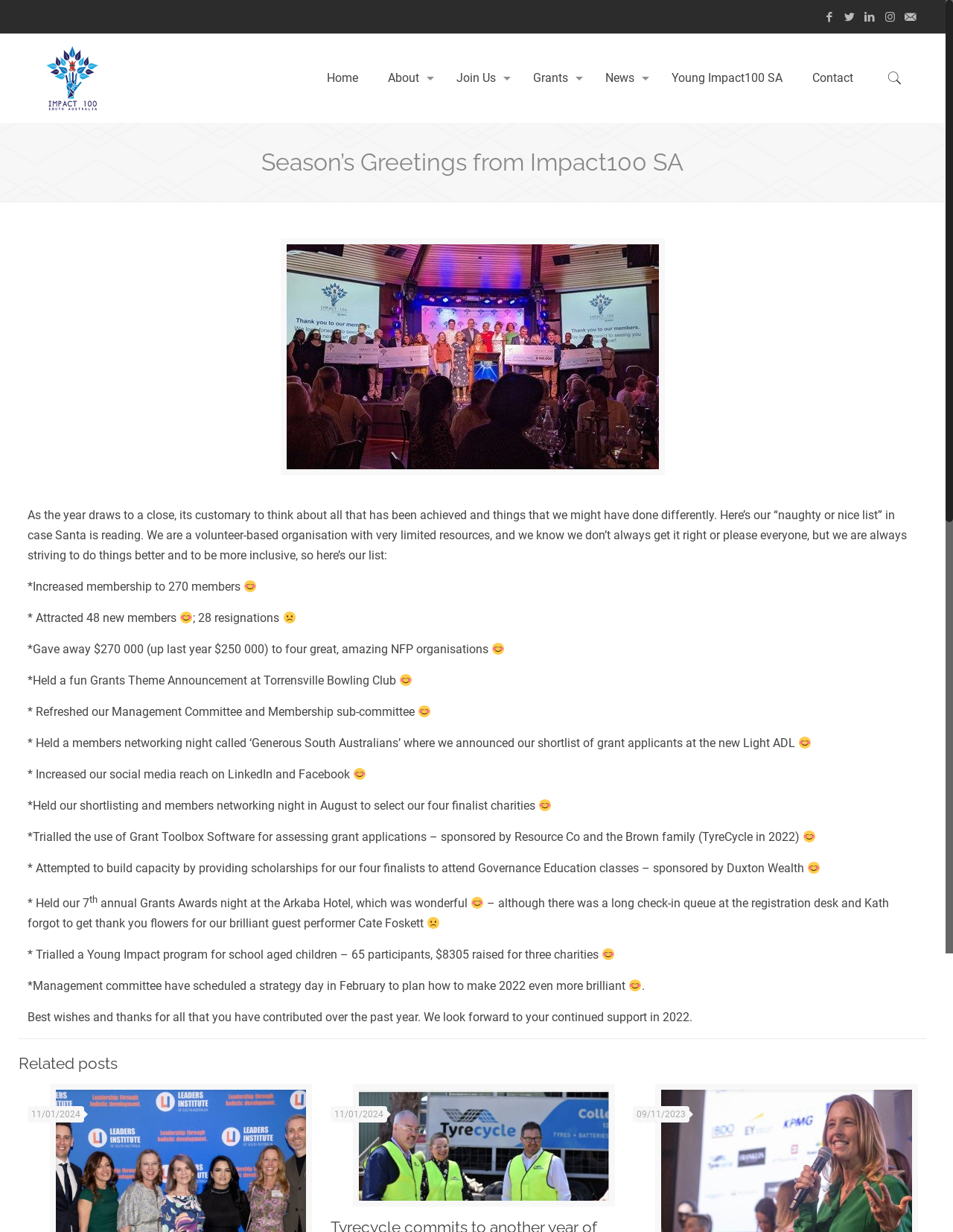Could you specify the bounding box coordinates for the clickable section to complete the following instruction: "Check the Related posts section"?

[0.02, 0.856, 0.973, 0.871]